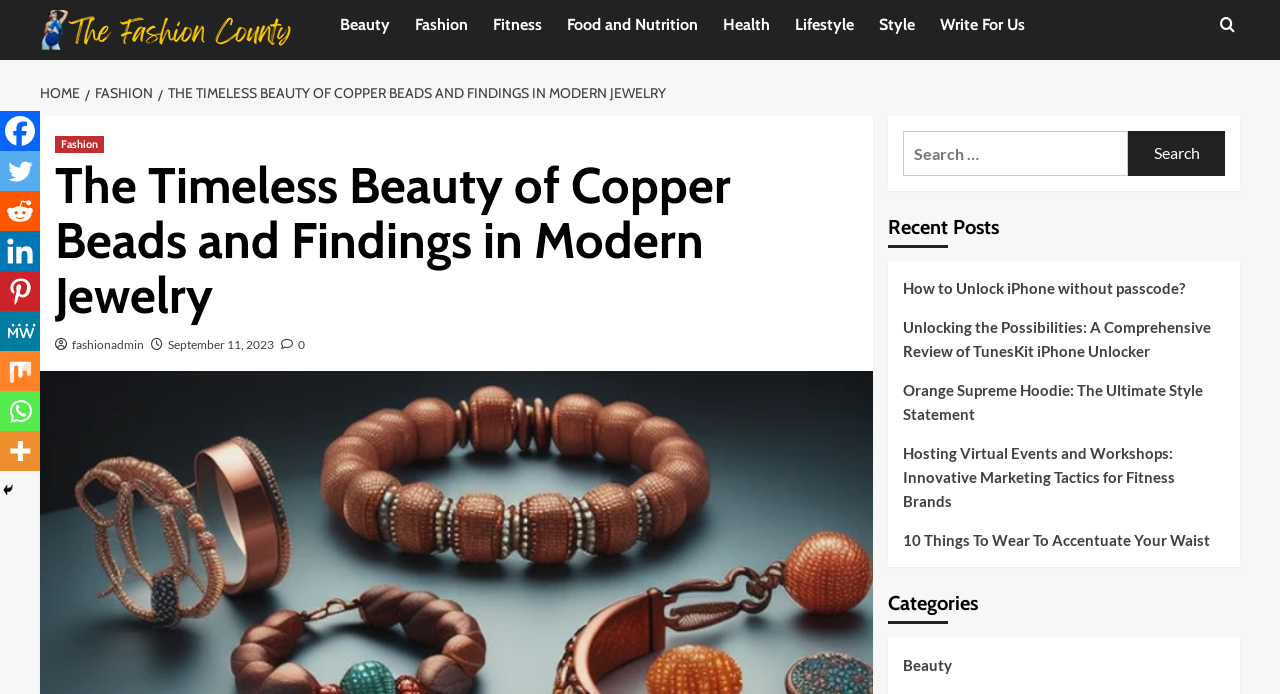Using the format (top-left x, top-left y, bottom-right x, bottom-right y), provide the bounding box coordinates for the described UI element. All values should be floating point numbers between 0 and 1: aria-label="Twitter" title="Twitter"

[0.0, 0.218, 0.031, 0.275]